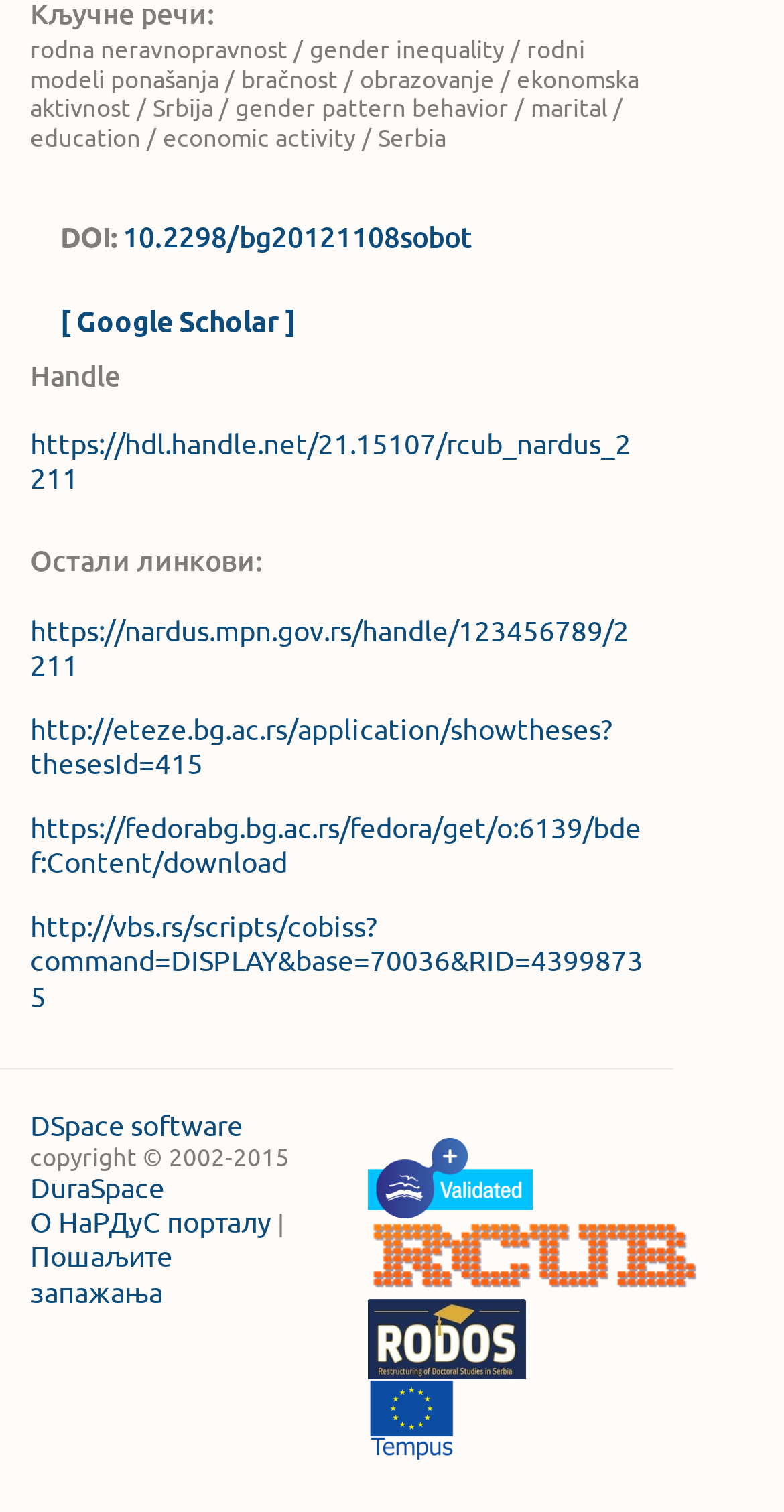Select the bounding box coordinates of the element I need to click to carry out the following instruction: "Visit OpenAIRE website".

[0.468, 0.767, 0.757, 0.788]